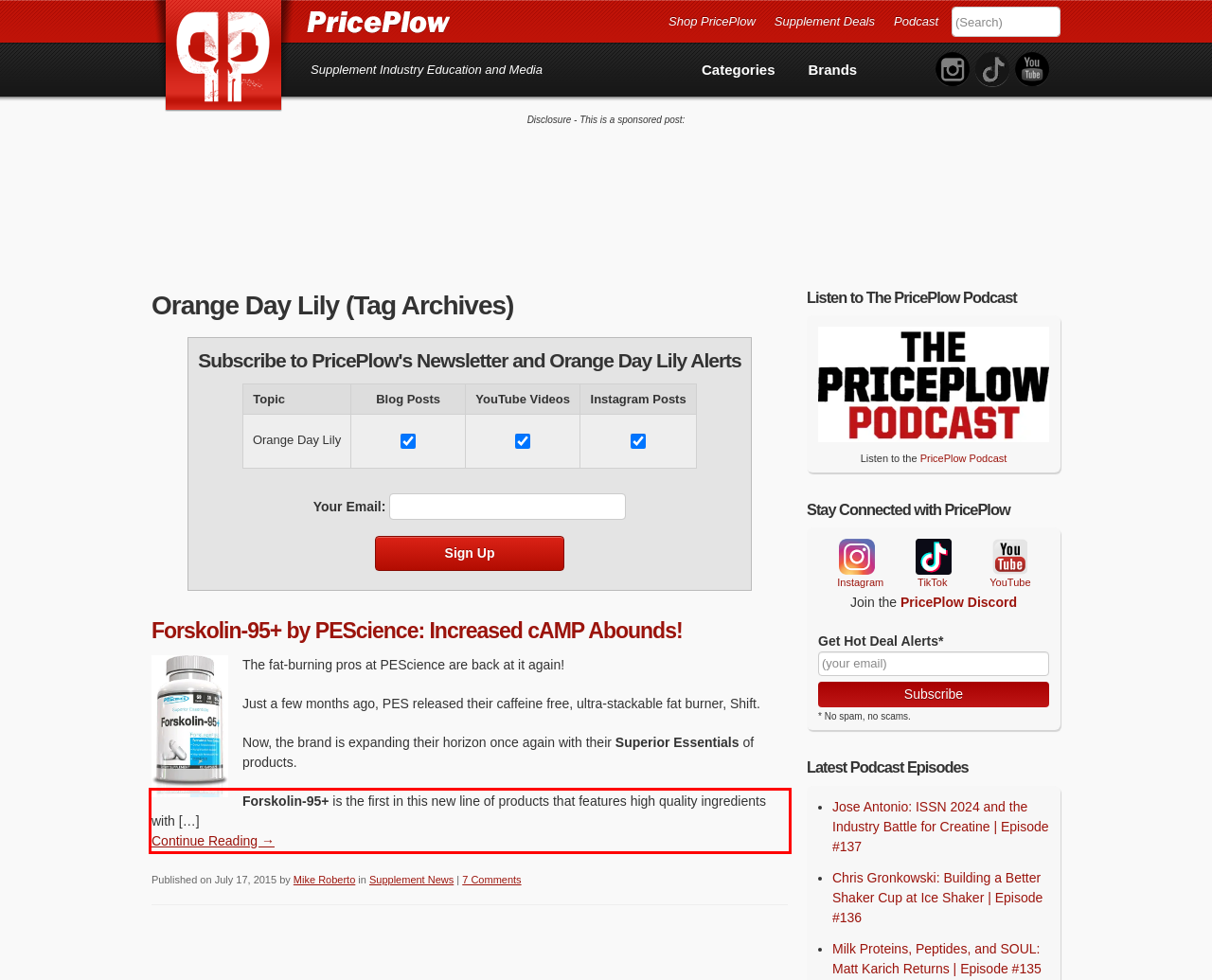There is a screenshot of a webpage with a red bounding box around a UI element. Please use OCR to extract the text within the red bounding box.

Forskolin-95+ is the first in this new line of products that features high quality ingredients with […] Continue Reading →